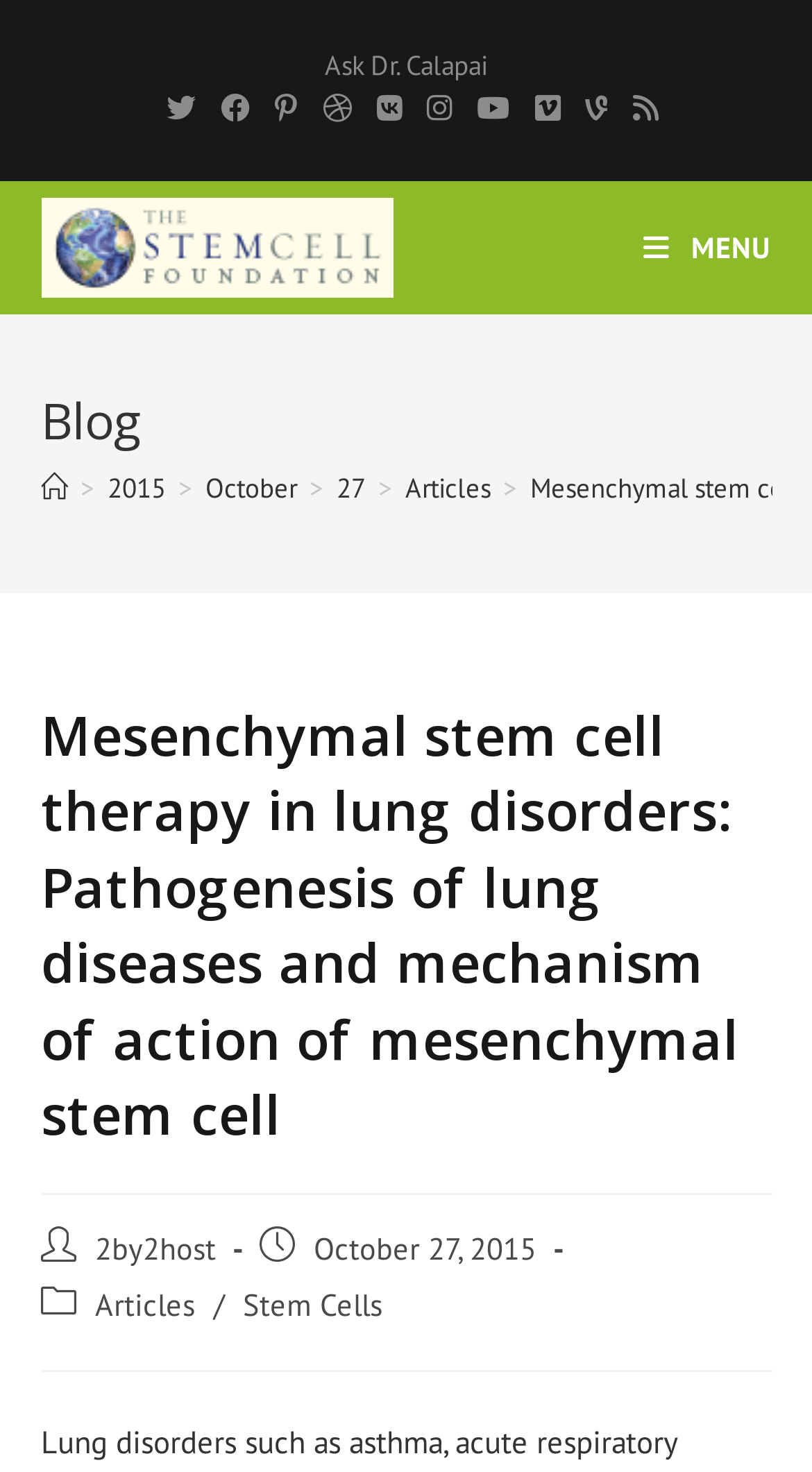Please identify the bounding box coordinates of the area that needs to be clicked to follow this instruction: "Read the article about Mesenchymal stem cell therapy".

[0.05, 0.474, 0.95, 0.812]